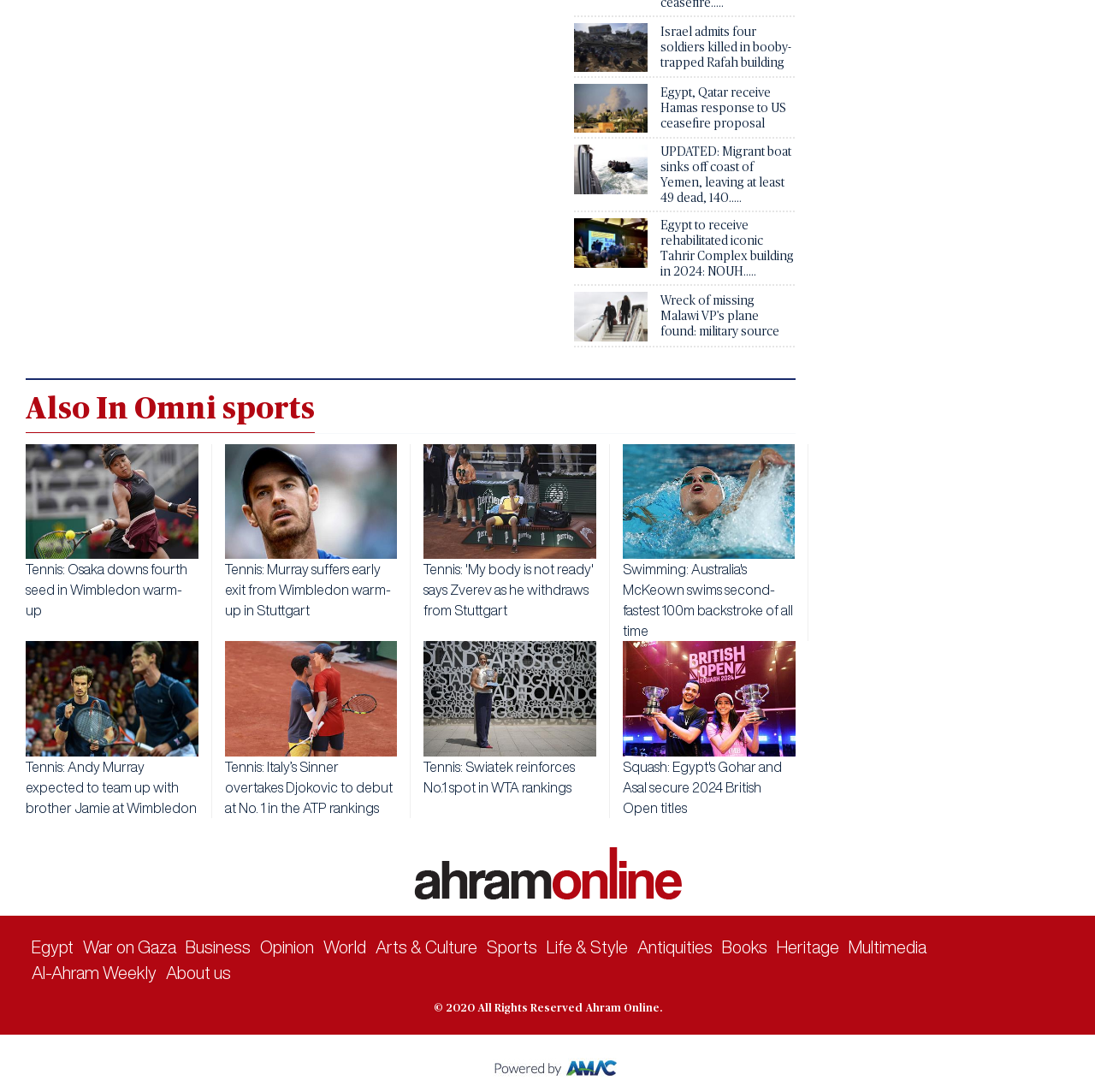Indicate the bounding box coordinates of the element that needs to be clicked to satisfy the following instruction: "Read news about Israel". The coordinates should be four float numbers between 0 and 1, i.e., [left, top, right, bottom].

[0.603, 0.023, 0.723, 0.063]